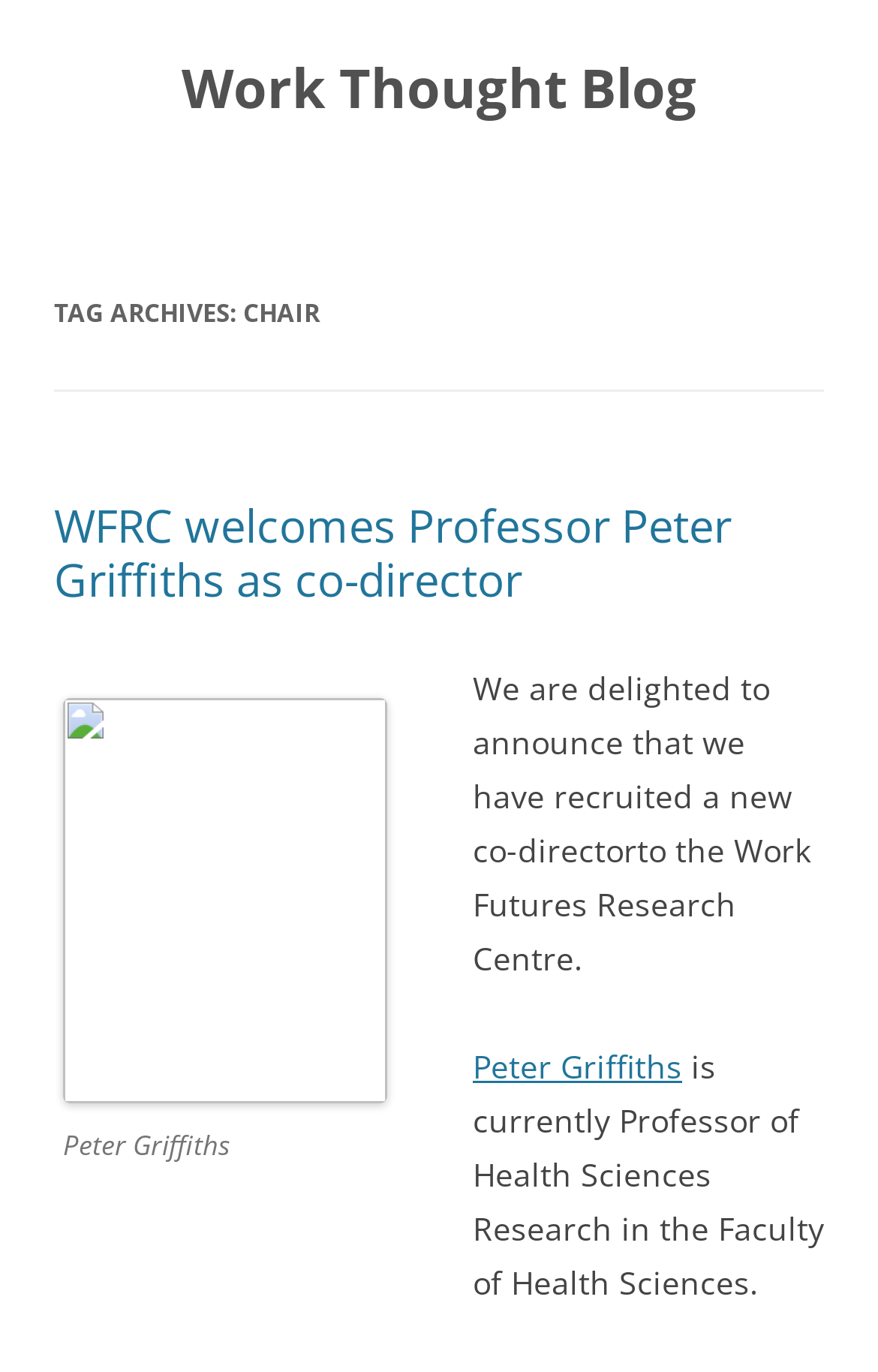Elaborate on the information and visuals displayed on the webpage.

The webpage is about the "Chair Archives" on the "Work Thought Blog". At the top-left corner, there is a heading that reads "Work Thought Blog", which is also a link. Below it, there is a link to "Skip to content" at the center of the top section.

The main content area is divided into sections, with a heading "TAG ARCHIVES: CHAIR" at the top. Below it, there is a section with a heading "WFRC welcomes Professor Peter Griffiths as co-director", which is also a link. This section takes up most of the width of the page and is located at the top-center area.

Inside this section, there is a paragraph of text that announces the recruitment of a new co-director to the Work Futures Research Centre. The text is aligned to the right side of the section. Below the paragraph, there is a link to "Peter Griffiths", followed by a sentence that describes his current position as Professor of Health Sciences Research in the Faculty of Health Sciences. This text is also aligned to the right side of the section.